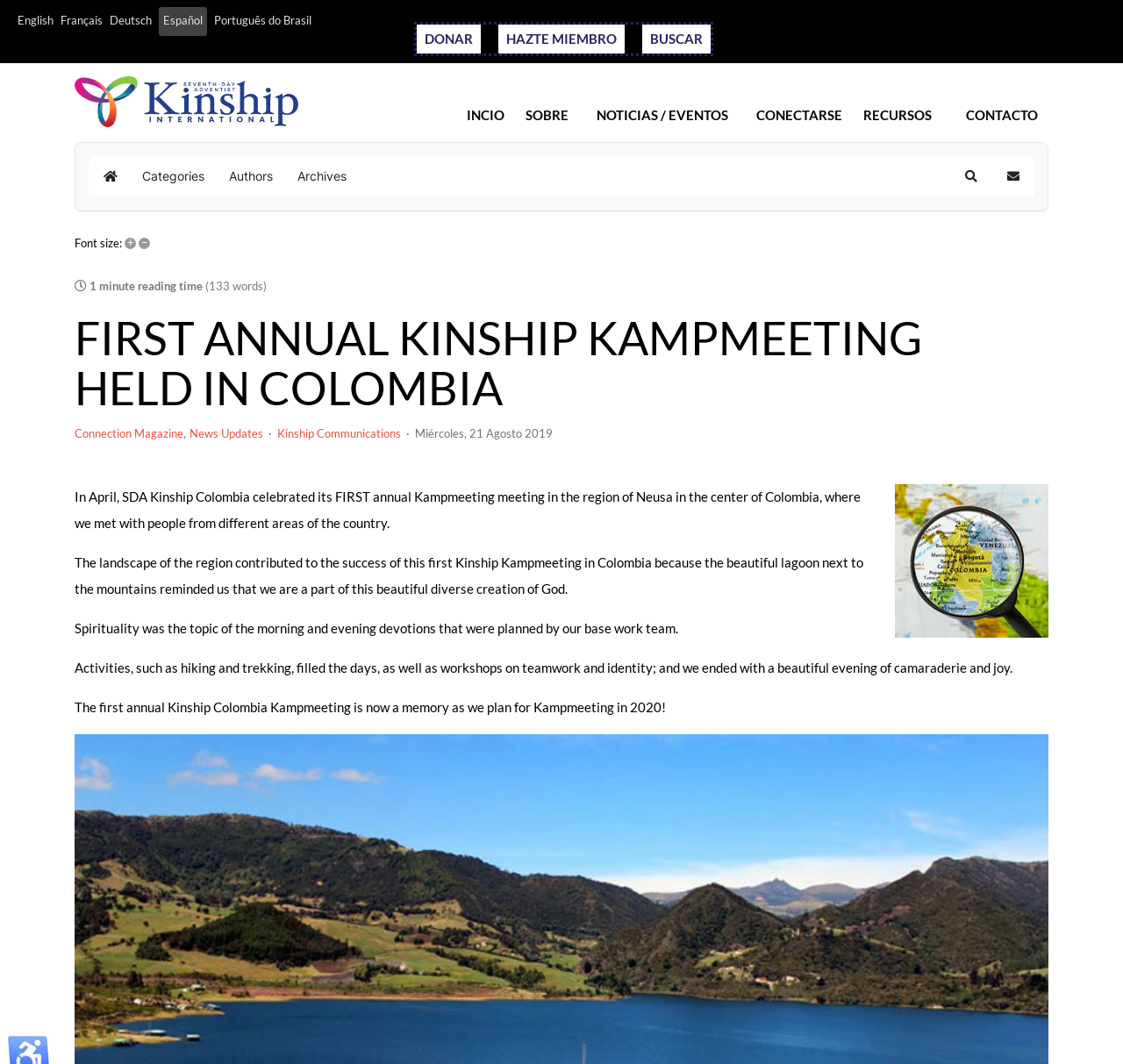Consider the image and give a detailed and elaborate answer to the question: 
How many links are there in the top navigation bar?

I counted the links in the top navigation bar and found 6 links, including INCIO, SOBRE, NOTICIAS / EVENTOS, CONECTARSE, RECURSOS, and CONTACTO.